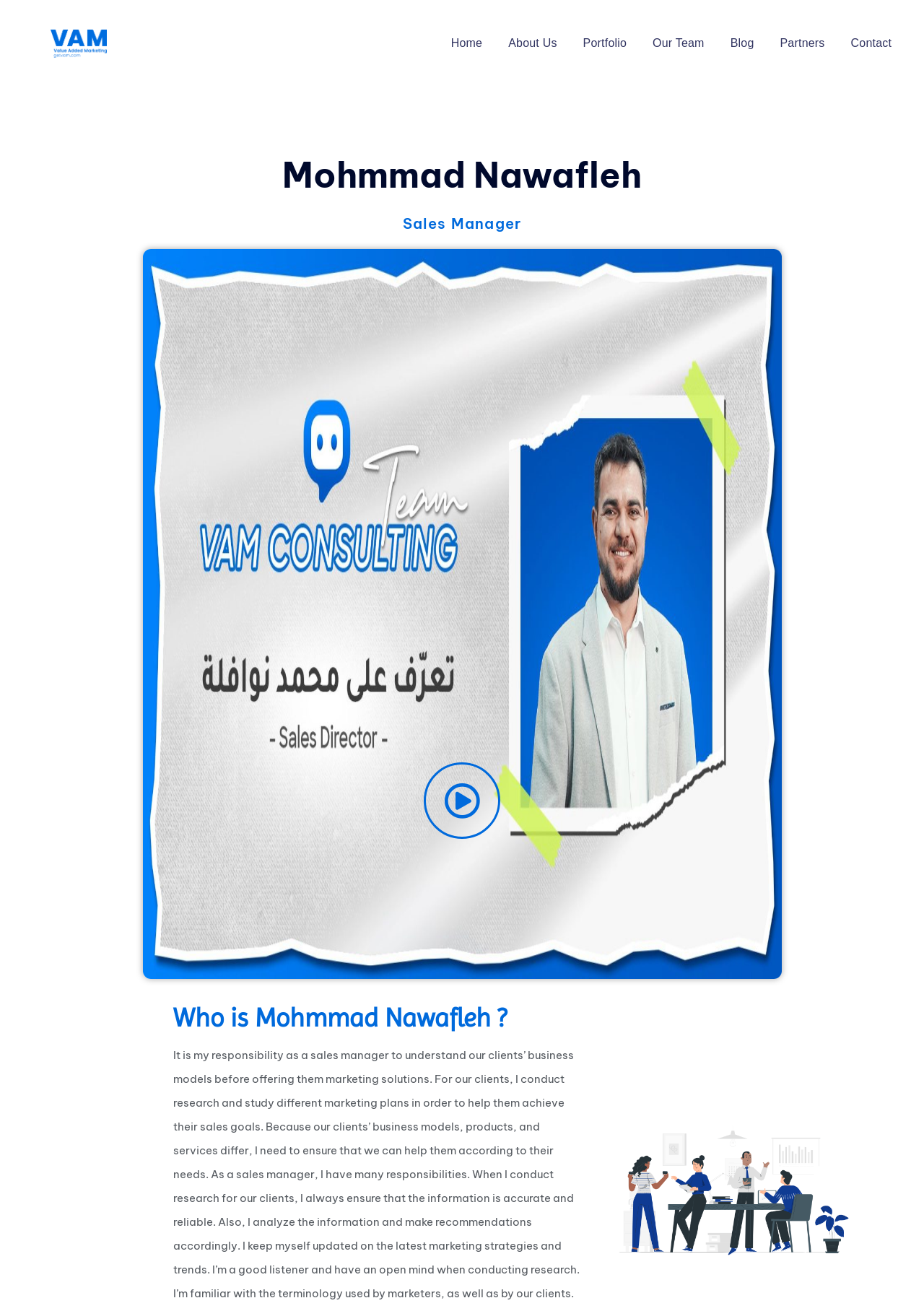What is the name of the company associated with Mohmmad Nawafleh?
Using the image provided, answer with just one word or phrase.

VAM Consulting LLC